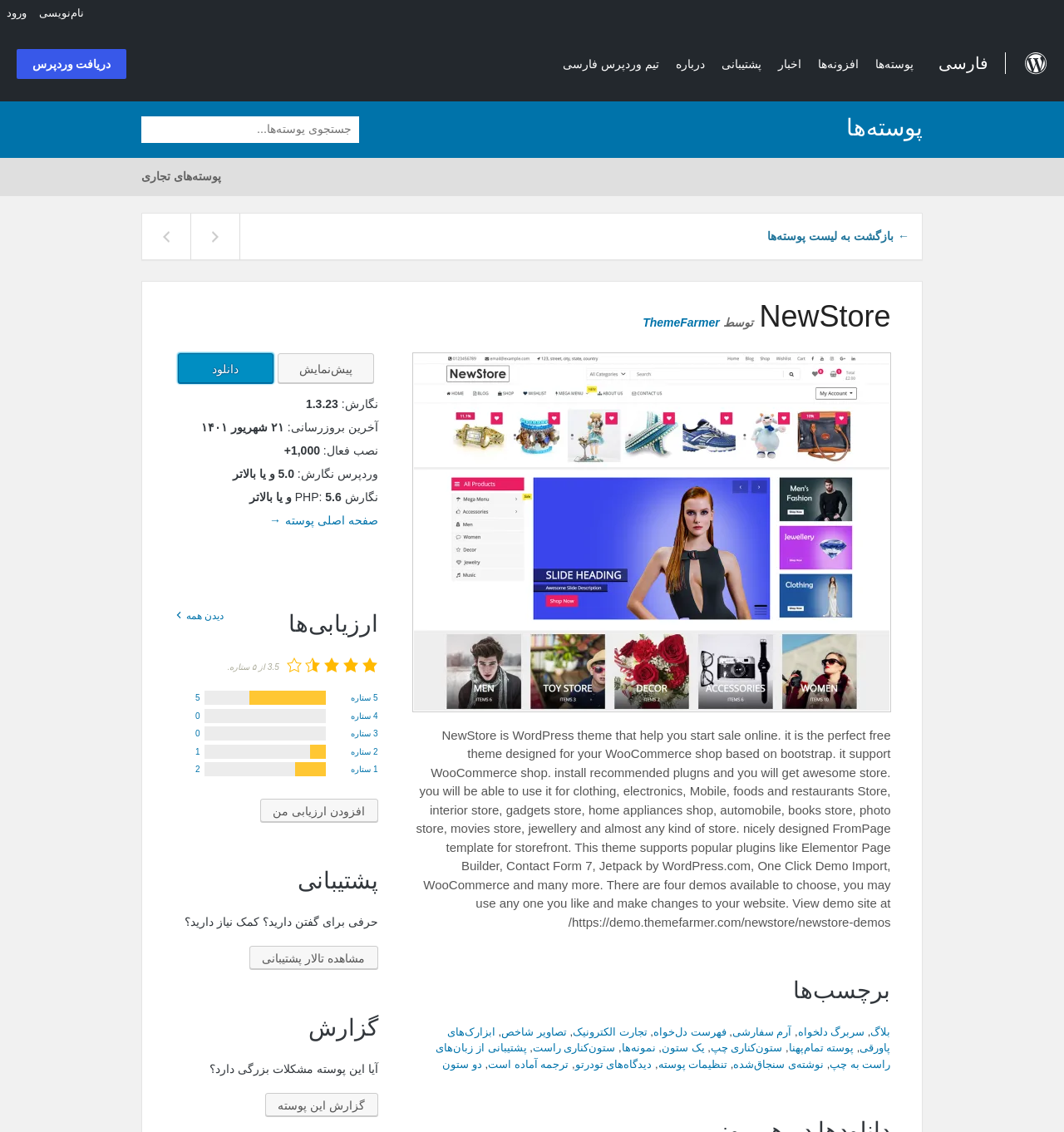What is the name of the WordPress theme?
From the image, respond using a single word or phrase.

NewStore